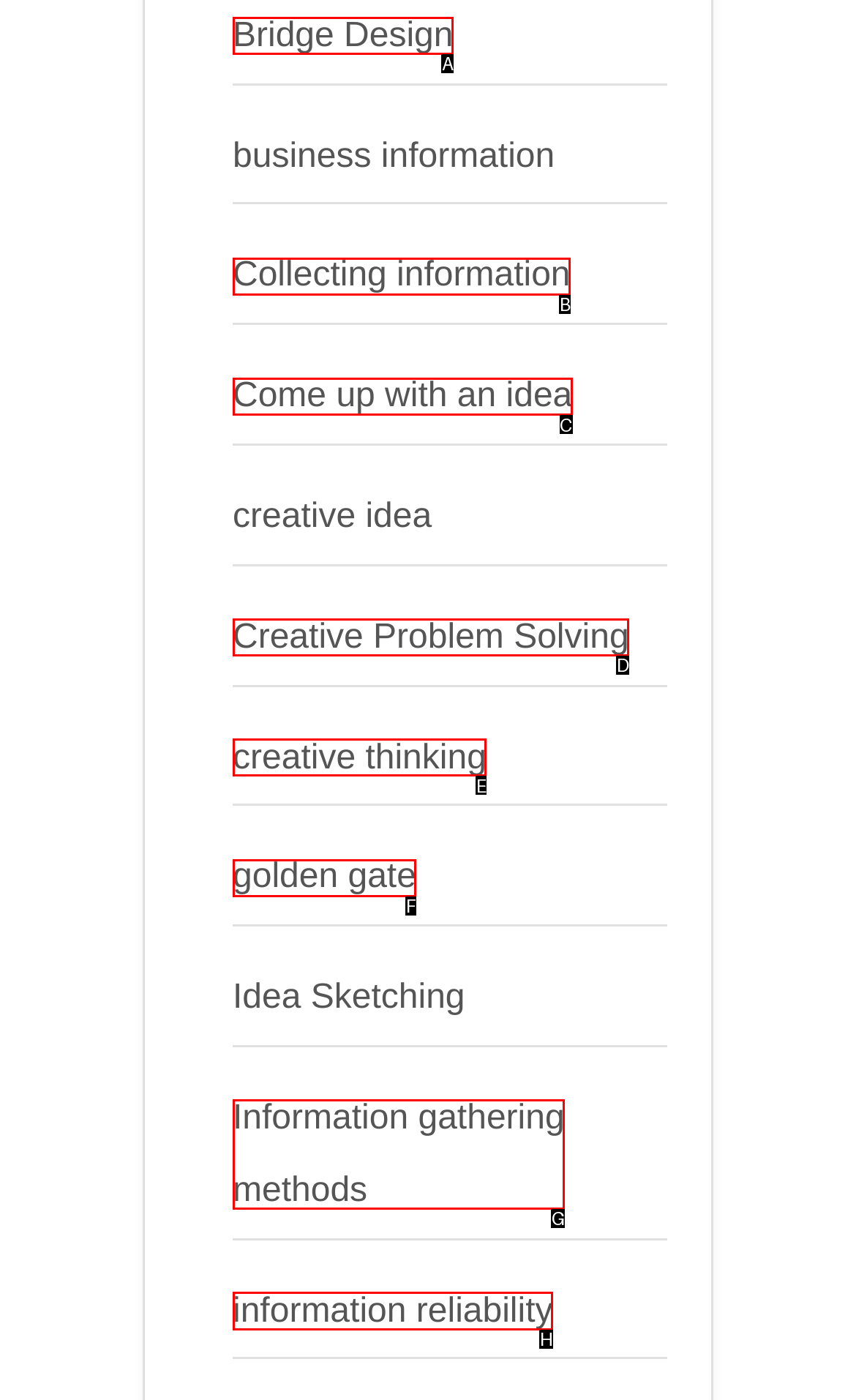Identify the letter of the option that should be selected to accomplish the following task: Check information reliability. Provide the letter directly.

H